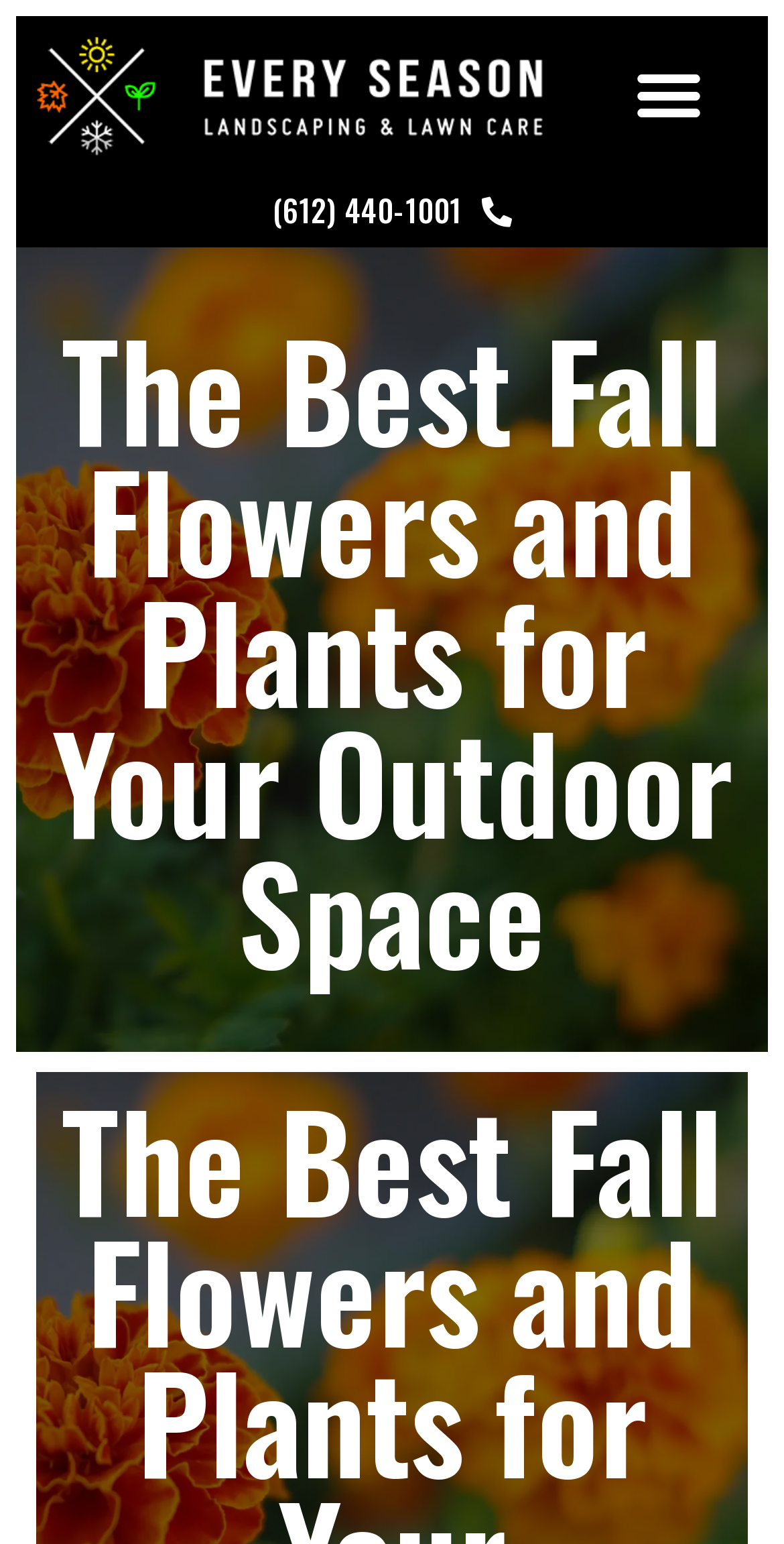Provide the bounding box coordinates of the UI element that matches the description: "(612) 440-1001".

[0.296, 0.113, 0.704, 0.16]